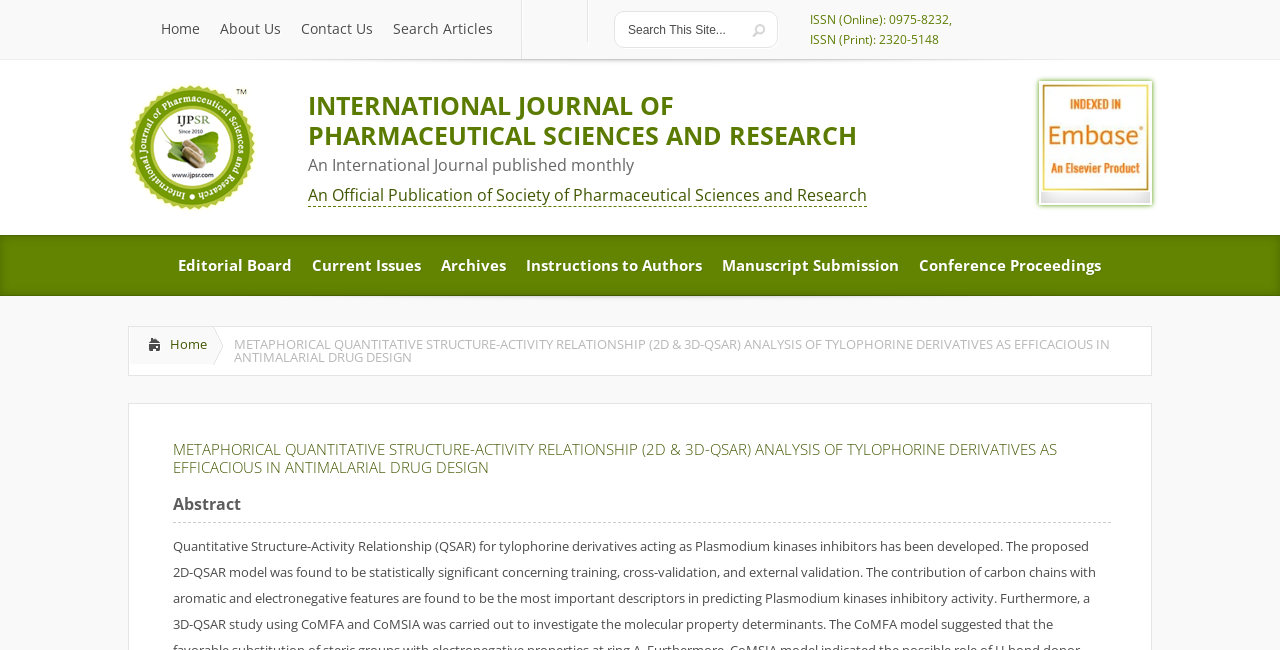Explain in detail what you observe on this webpage.

The webpage appears to be a scientific journal article page. At the top, there are four links: "Home", "About Us", "Contact Us", and "Search Articles", aligned horizontally. Below these links, there is a search bar with a submit button. 

On the left side, there is a journal title "INTERNATIONAL JOURNAL OF PHARMACEUTICAL SCIENCES AND RESEARCH" with an image, followed by a heading with the journal's ISSN numbers. Below this, there is another heading with the journal title again, and an image indicating that the journal is indexed with Embase. 

Further down, there is a heading describing the journal as an international publication, with a link to the Society of Pharmaceutical Sciences and Research. On the right side, there are several links to different sections of the journal, including "Editorial Board", "Current Issues", "Archives", "Instructions to Authors", "Manuscript Submission", and "Conference Proceedings". 

In the main content area, there is a title "METAPHORICAL QUANTITATIVE STRUCTURE-ACTIVITY RELATIONSHIP (2D & 3D-QSAR) ANALYSIS OF TYLOPHORINE DERIVATIVES AS EFFICACIOUS IN ANTIMALARIAL DRUG DESIGN", which is also a heading. Below this title, there is an abstract of the article.